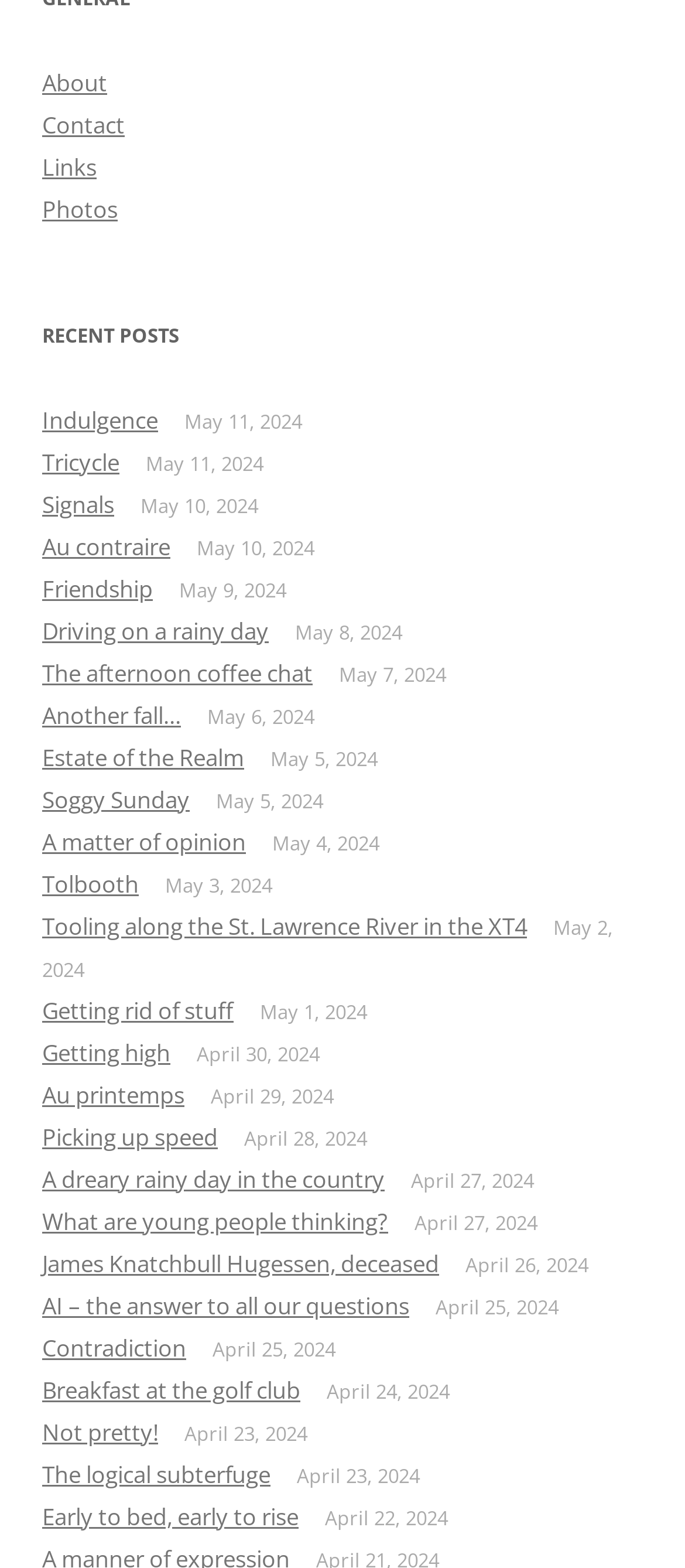Determine the bounding box coordinates of the section to be clicked to follow the instruction: "Click on the 'About' link". The coordinates should be given as four float numbers between 0 and 1, formatted as [left, top, right, bottom].

[0.062, 0.042, 0.156, 0.062]